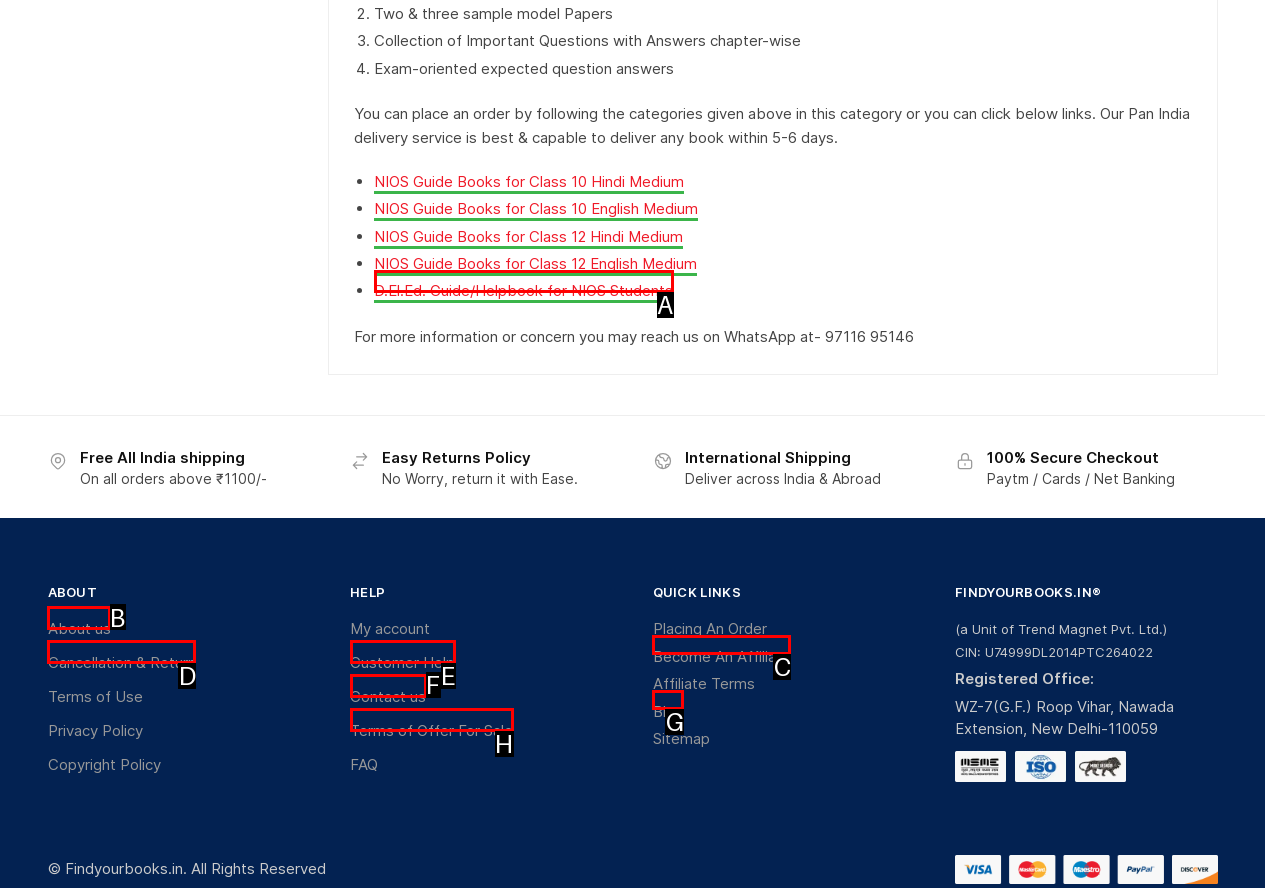Select the HTML element that needs to be clicked to perform the task: Click on 'About us'. Reply with the letter of the chosen option.

B